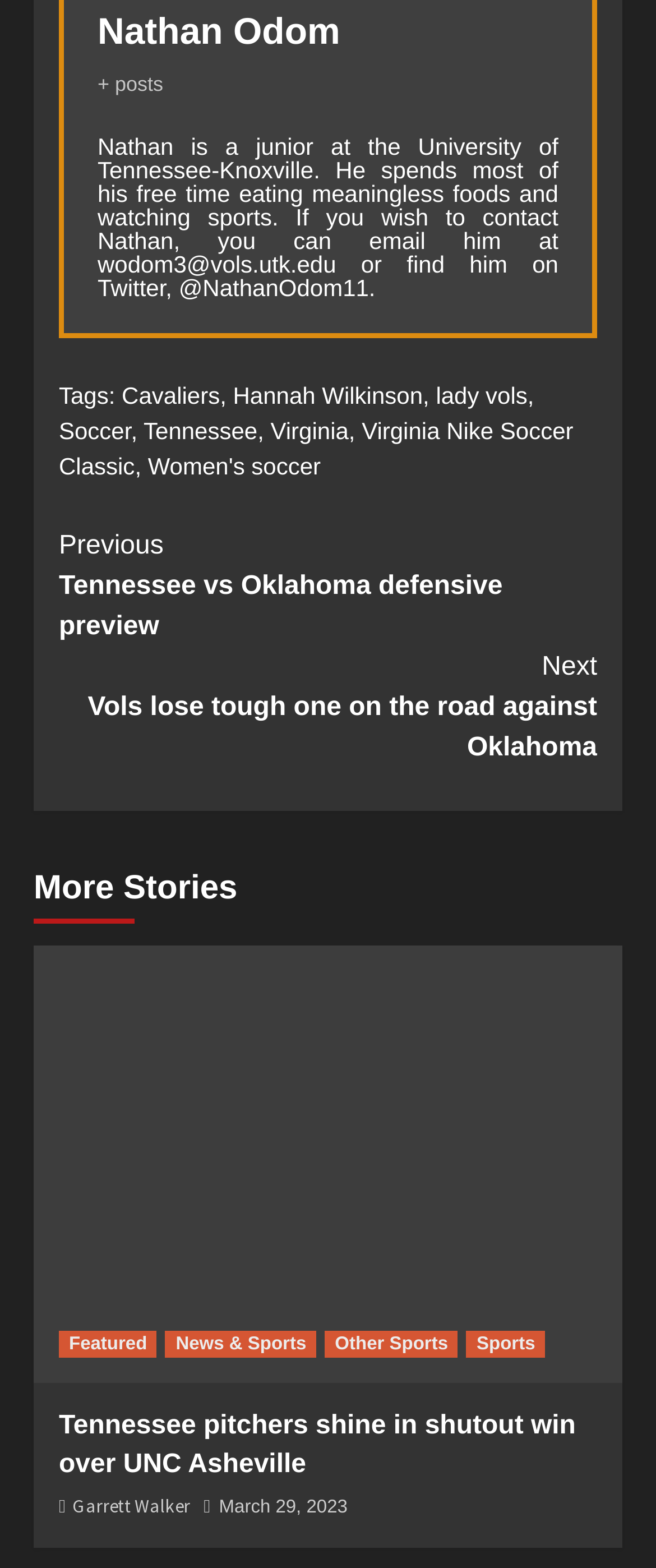Find the UI element described as: "Women's soccer" and predict its bounding box coordinates. Ensure the coordinates are four float numbers between 0 and 1, [left, top, right, bottom].

[0.225, 0.289, 0.489, 0.306]